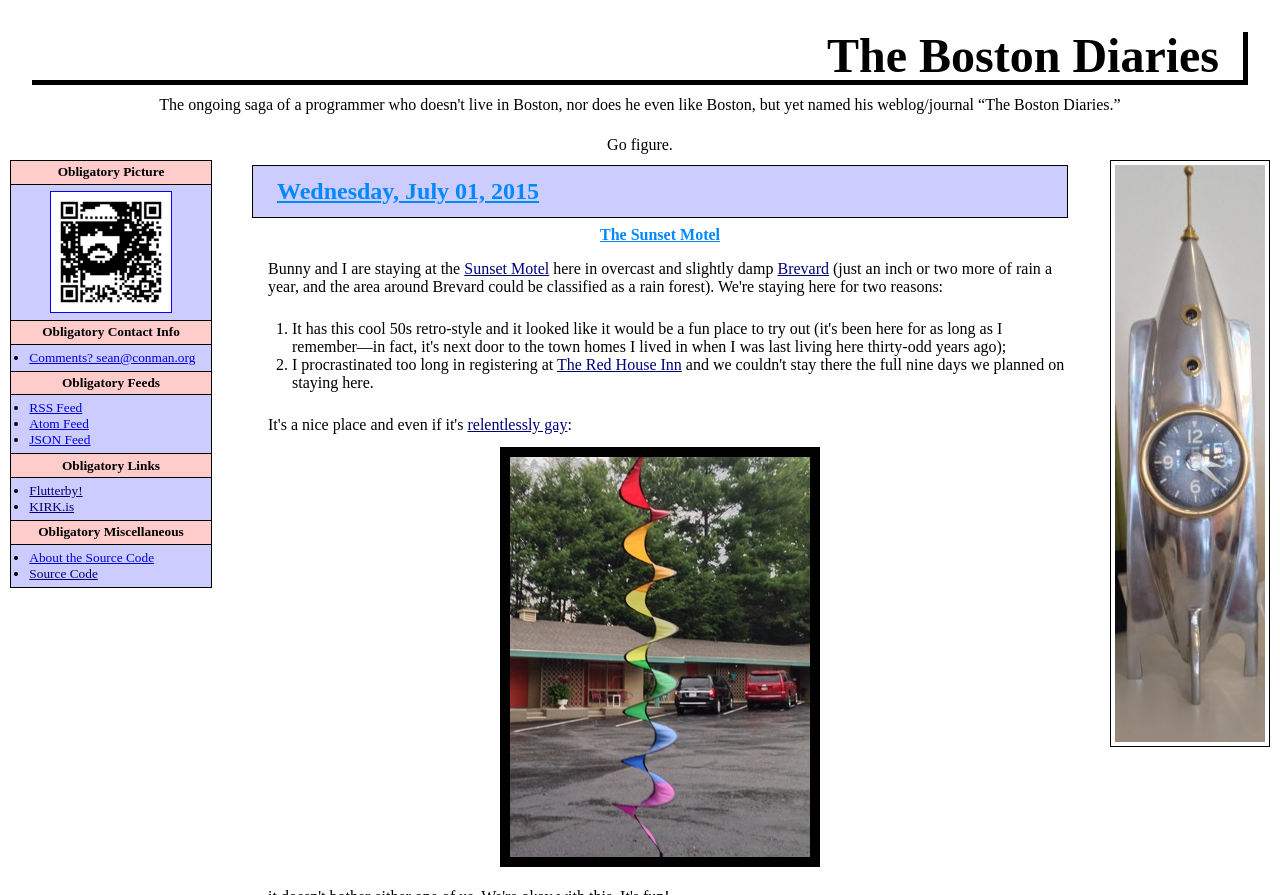Based on the description "The Sunset Motel", find the bounding box of the specified UI element.

[0.469, 0.253, 0.562, 0.272]